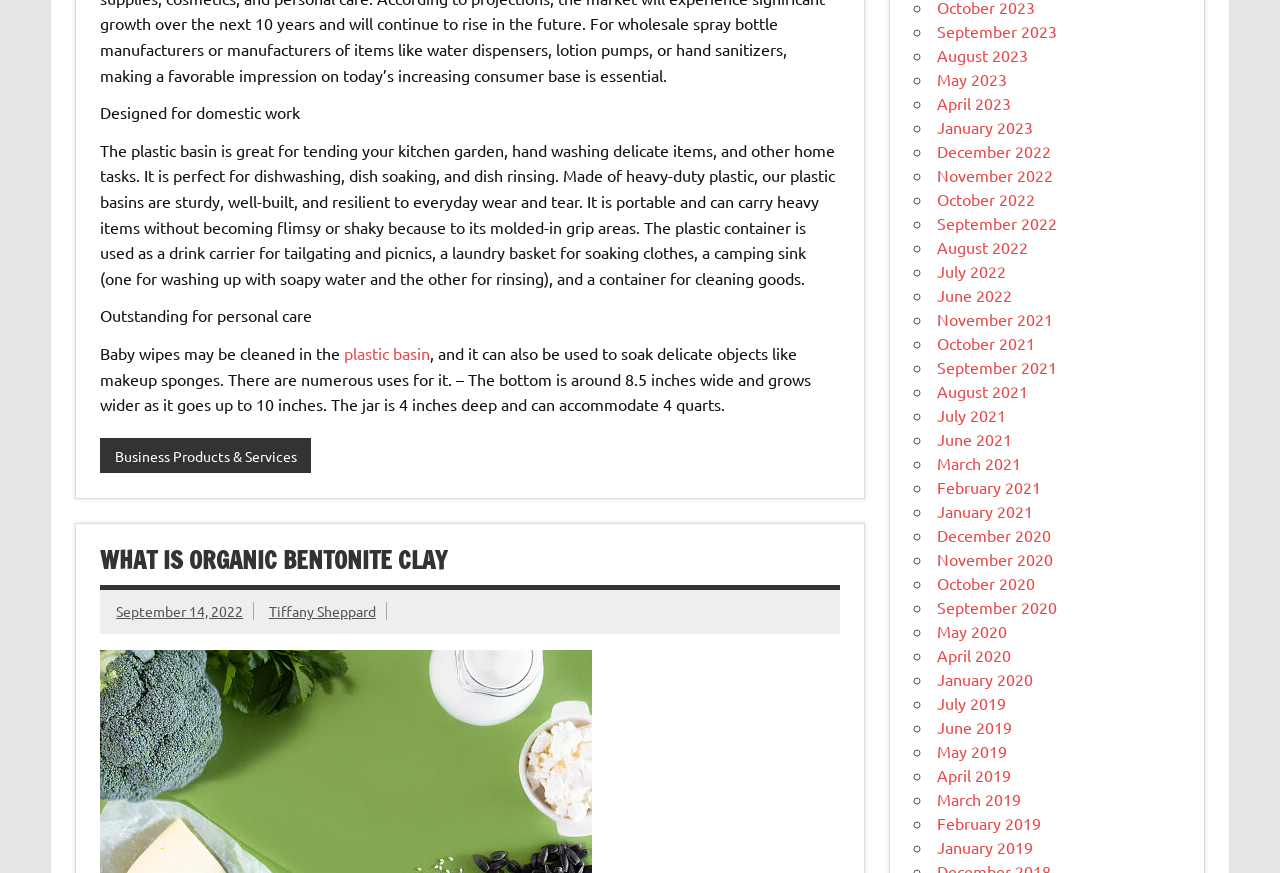Pinpoint the bounding box coordinates of the clickable element to carry out the following instruction: "Check the date 'September 14, 2022'."

[0.091, 0.69, 0.19, 0.71]